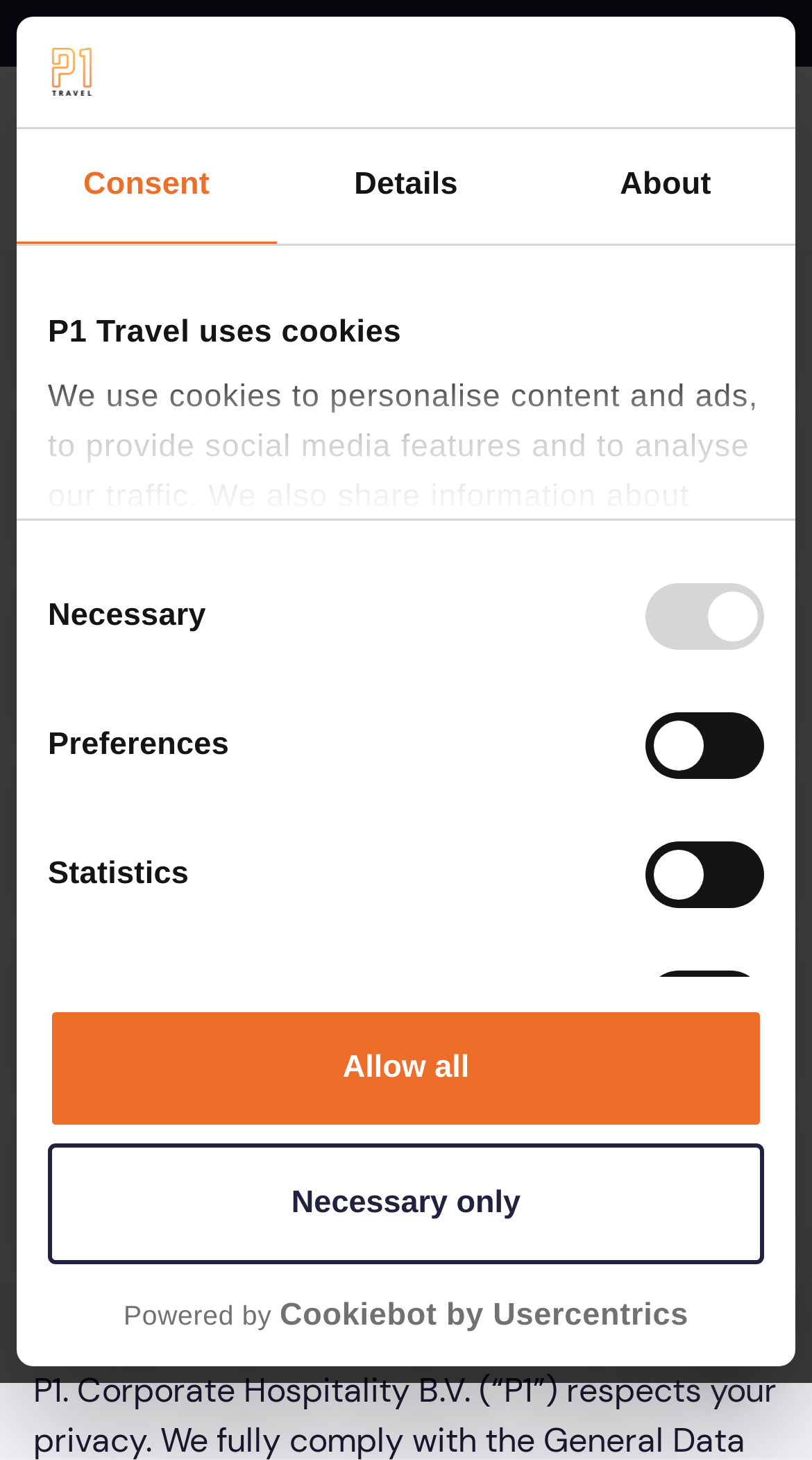Find the bounding box coordinates of the UI element according to this description: "https://geretyrestoration.com/privacy-policy/".

None